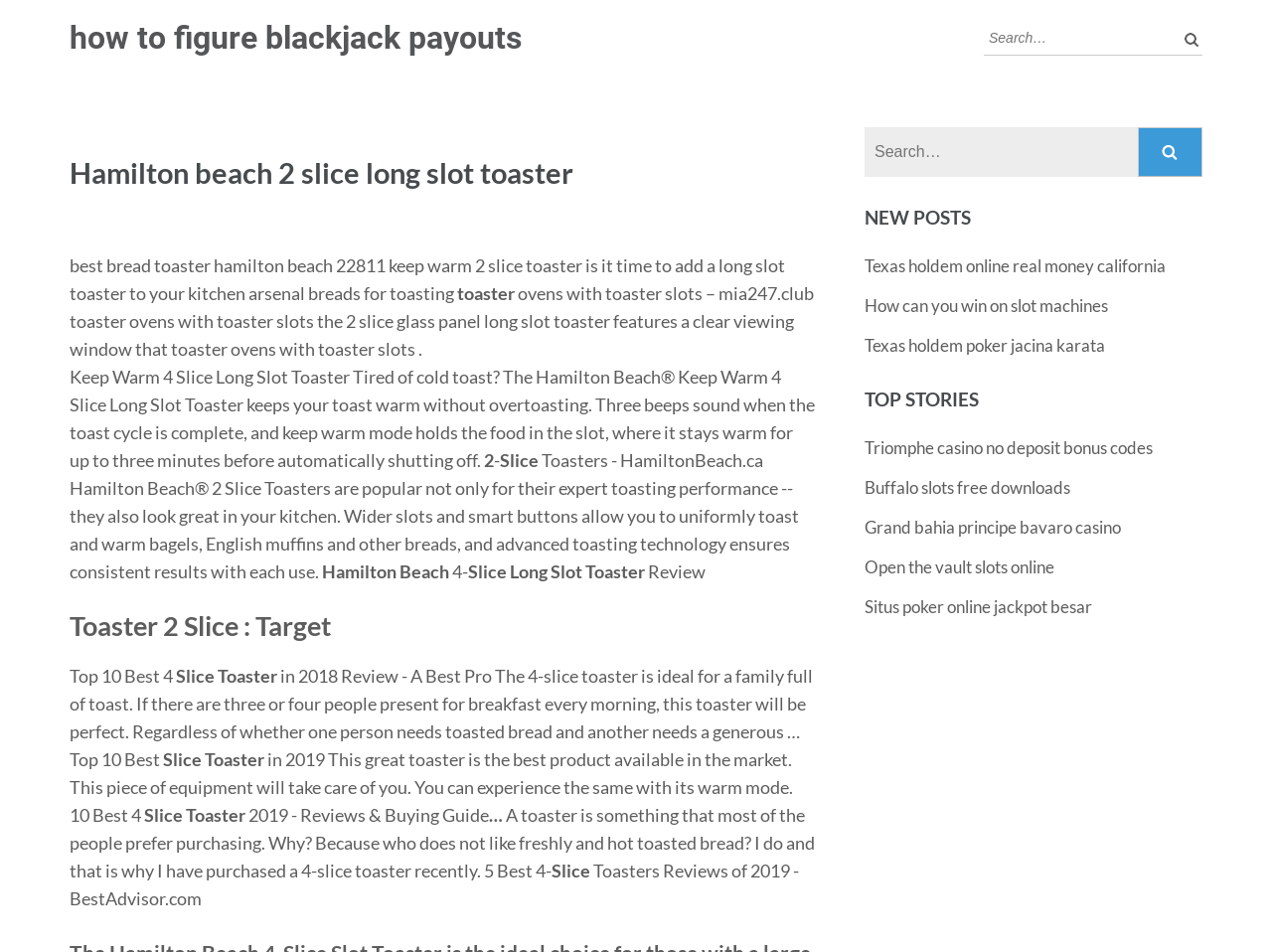Identify the bounding box coordinates of the area that should be clicked in order to complete the given instruction: "Learn about Modeshift". The bounding box coordinates should be four float numbers between 0 and 1, i.e., [left, top, right, bottom].

None